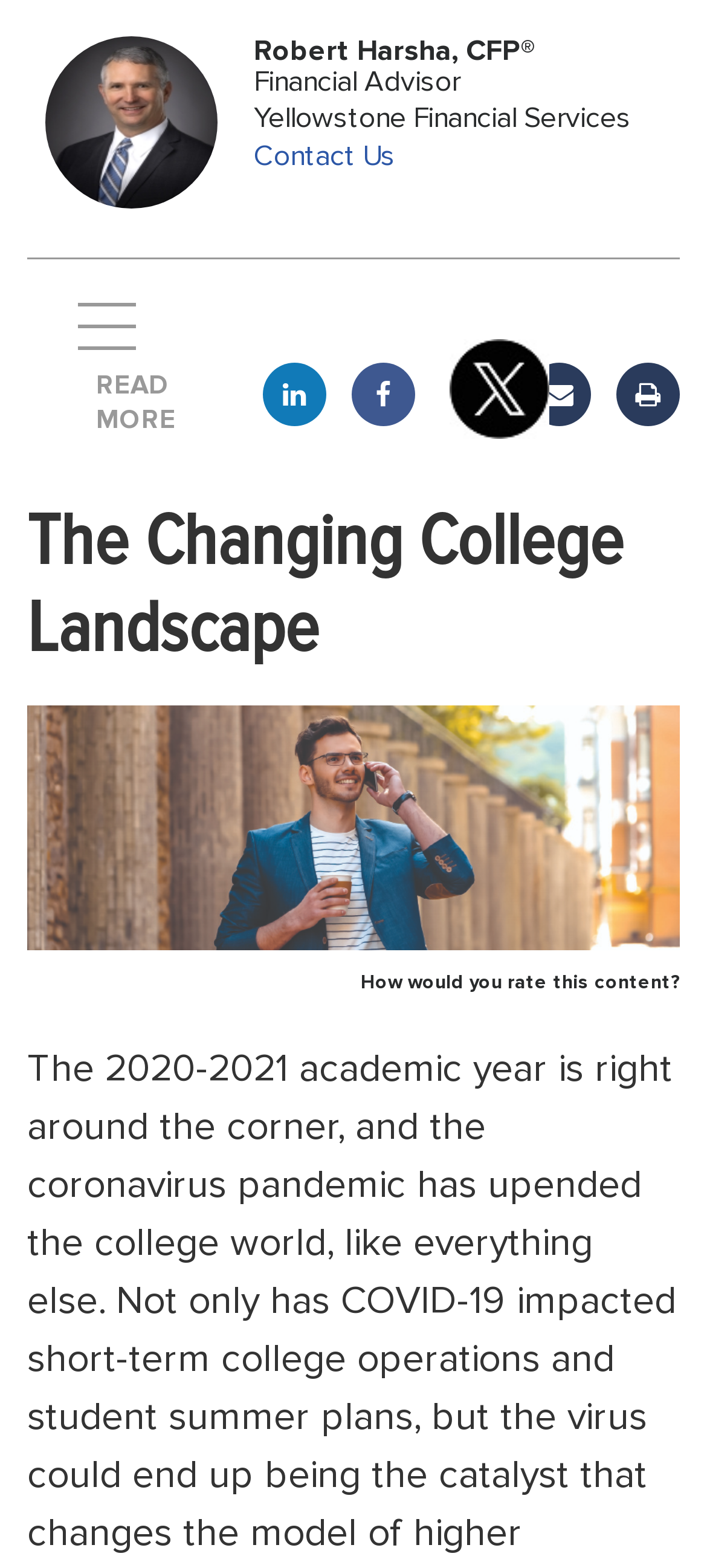Specify the bounding box coordinates of the area to click in order to follow the given instruction: "Rate this content."

[0.51, 0.619, 0.962, 0.634]